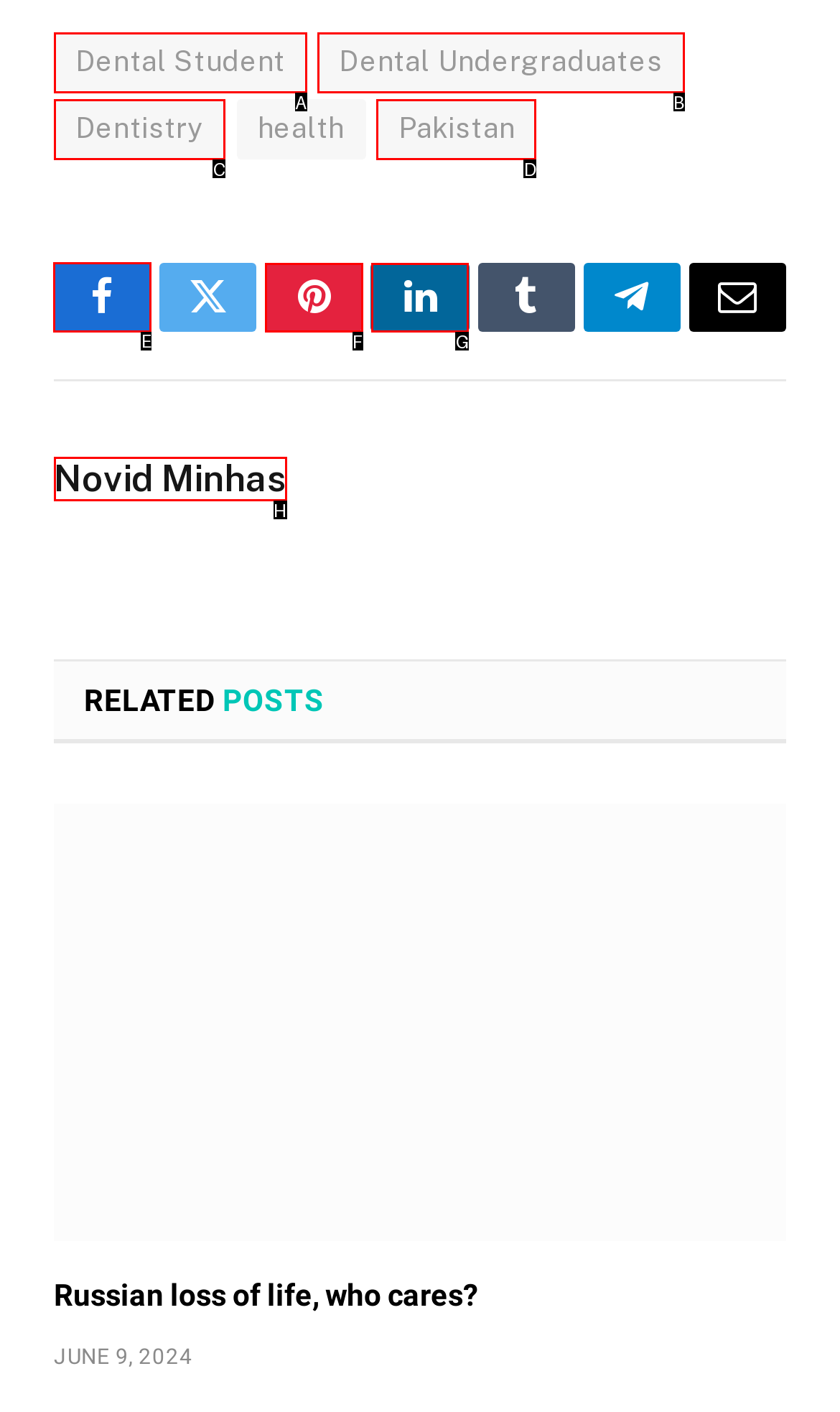Which letter corresponds to the correct option to complete the task: Visit Facebook page?
Answer with the letter of the chosen UI element.

E